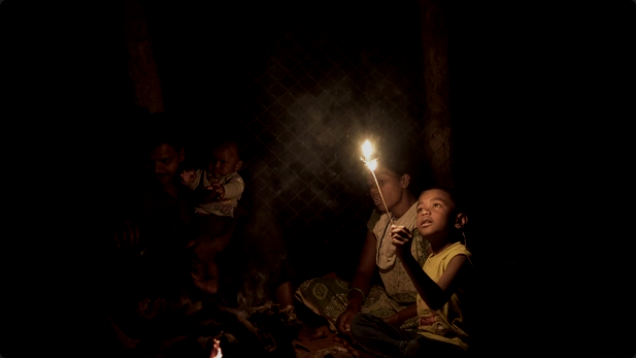Is the atmosphere in the image tense and serious?
Answer briefly with a single word or phrase based on the image.

No